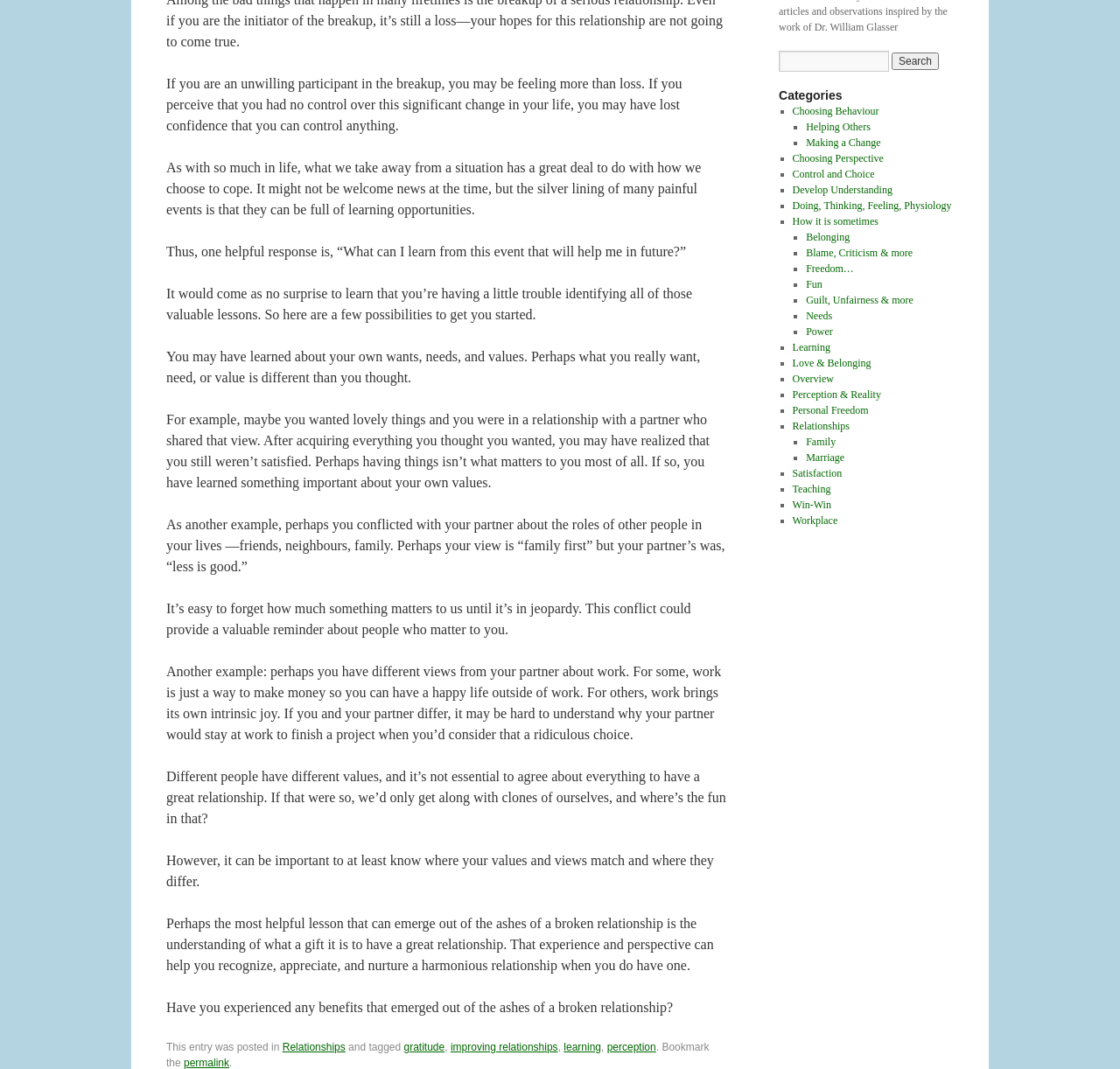Please provide the bounding box coordinates in the format (top-left x, top-left y, bottom-right x, bottom-right y). Remember, all values are floating point numbers between 0 and 1. What is the bounding box coordinate of the region described as: improving relationships

[0.402, 0.974, 0.498, 0.986]